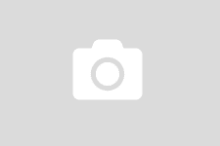Look at the image and answer the question in detail:
What is the icon likely representing?

The caption states that the image likely represents a generic camera icon, which is often used as a placeholder for a photo or visual element, indicating that the icon is a camera.